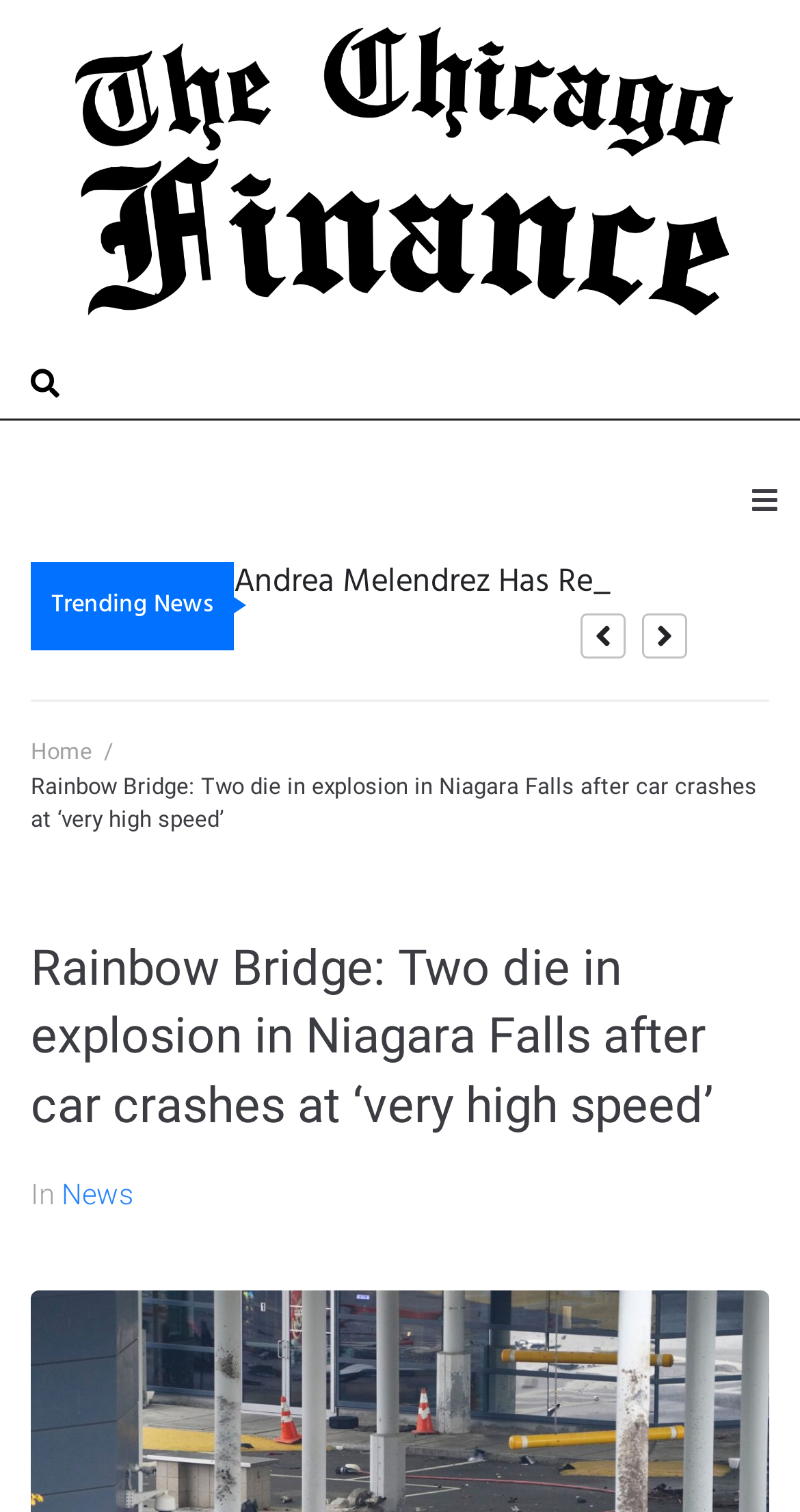Look at the image and give a detailed response to the following question: What is the name of the bridge mentioned in the article?

The article's title is 'Rainbow Bridge: Two die in explosion in Niagara Falls after car crashes at ‘very high speed’', which indicates that the bridge being referred to is the Rainbow Bridge.